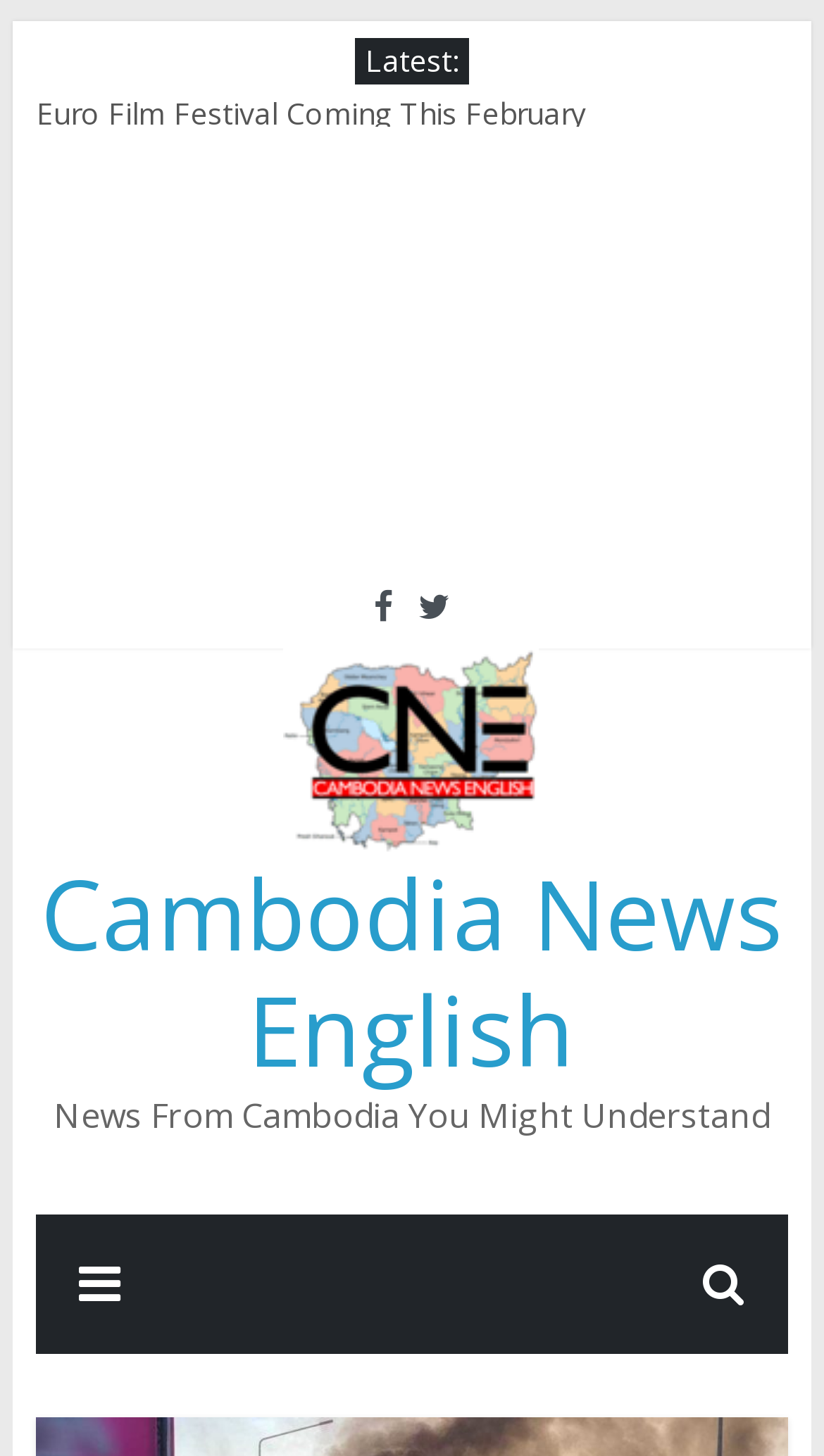Locate the UI element described by aria-label="Advertisement" name="aswift_1" title="Advertisement" in the provided webpage screenshot. Return the bounding box coordinates in the format (top-left x, top-left y, bottom-right x, bottom-right y), ensuring all values are between 0 and 1.

[0.0, 0.111, 1.0, 0.394]